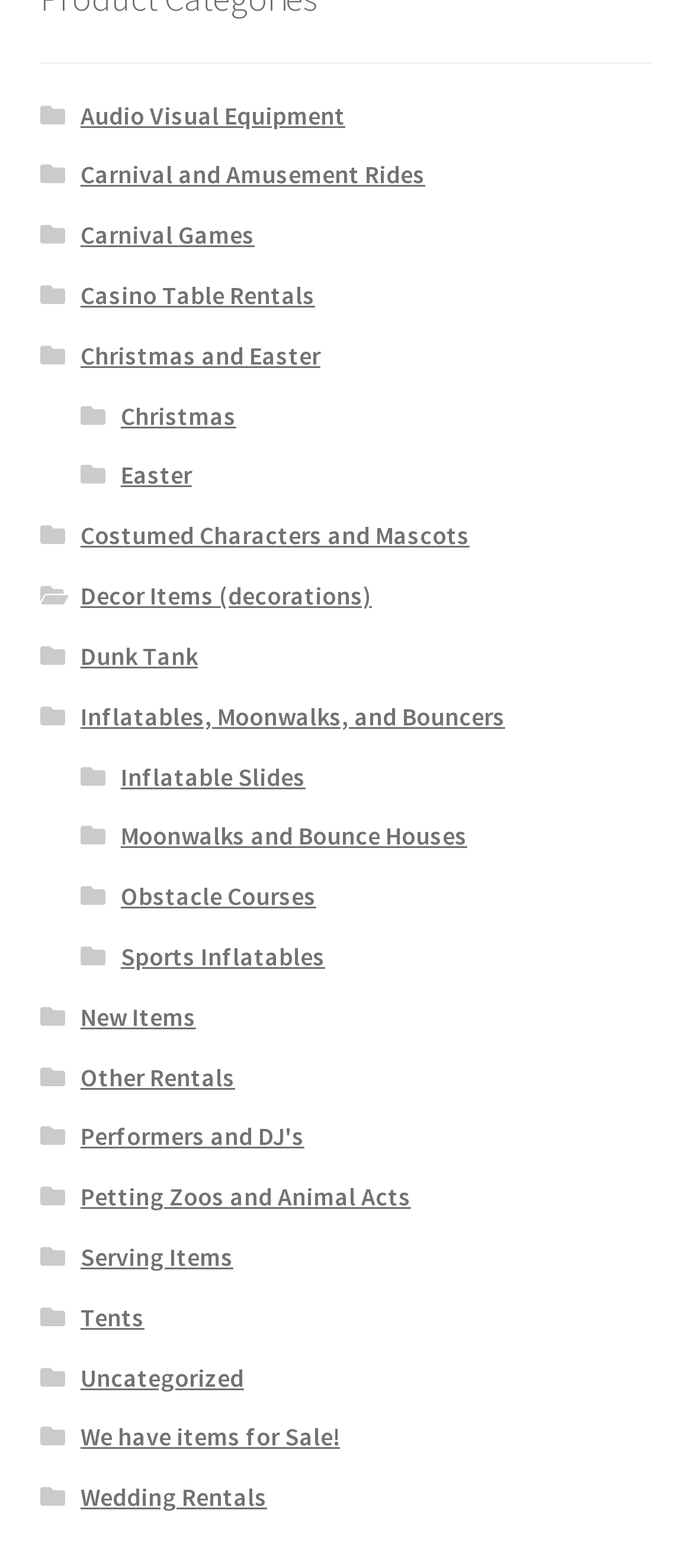Identify the bounding box coordinates of the area that should be clicked in order to complete the given instruction: "Check out Wedding Rentals". The bounding box coordinates should be four float numbers between 0 and 1, i.e., [left, top, right, bottom].

[0.116, 0.945, 0.385, 0.965]